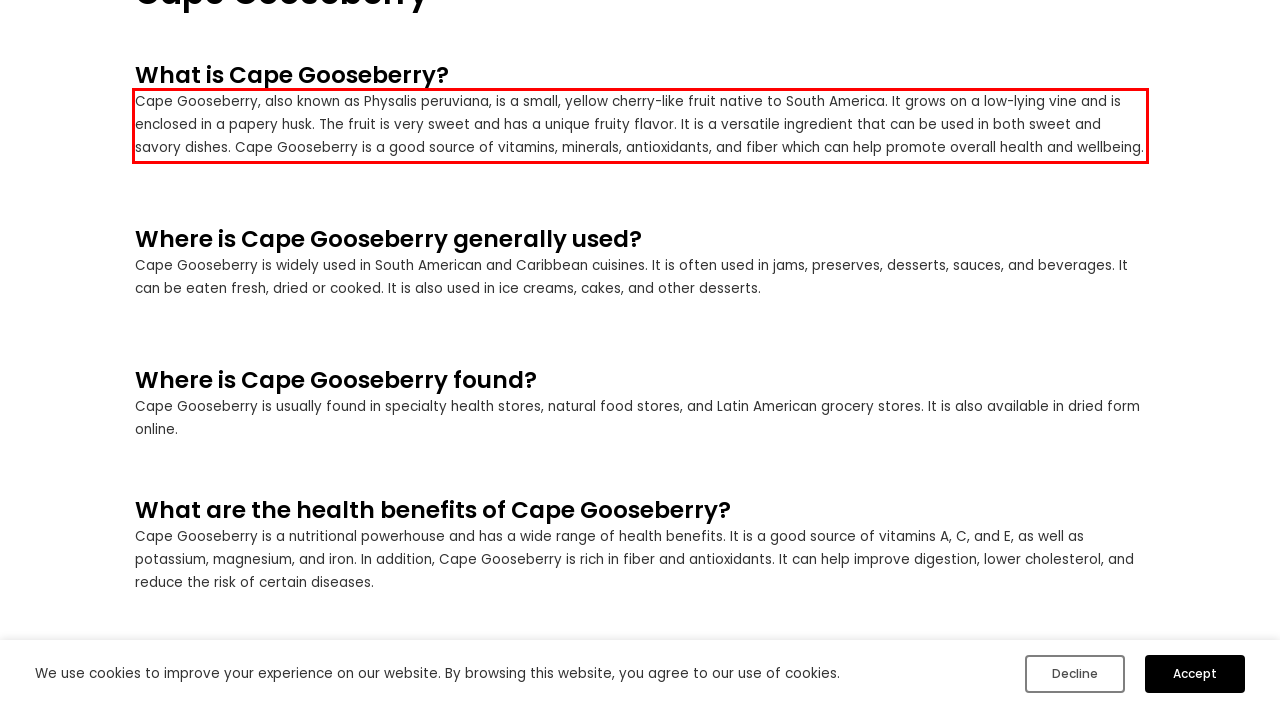You have a screenshot of a webpage with a red bounding box. Identify and extract the text content located inside the red bounding box.

Cape Gooseberry, also known as Physalis peruviana, is a small, yellow cherry-like fruit native to South America. It grows on a low-lying vine and is enclosed in a papery husk. The fruit is very sweet and has a unique fruity flavor. It is a versatile ingredient that can be used in both sweet and savory dishes. Cape Gooseberry is a good source of vitamins, minerals, antioxidants, and fiber which can help promote overall health and wellbeing.